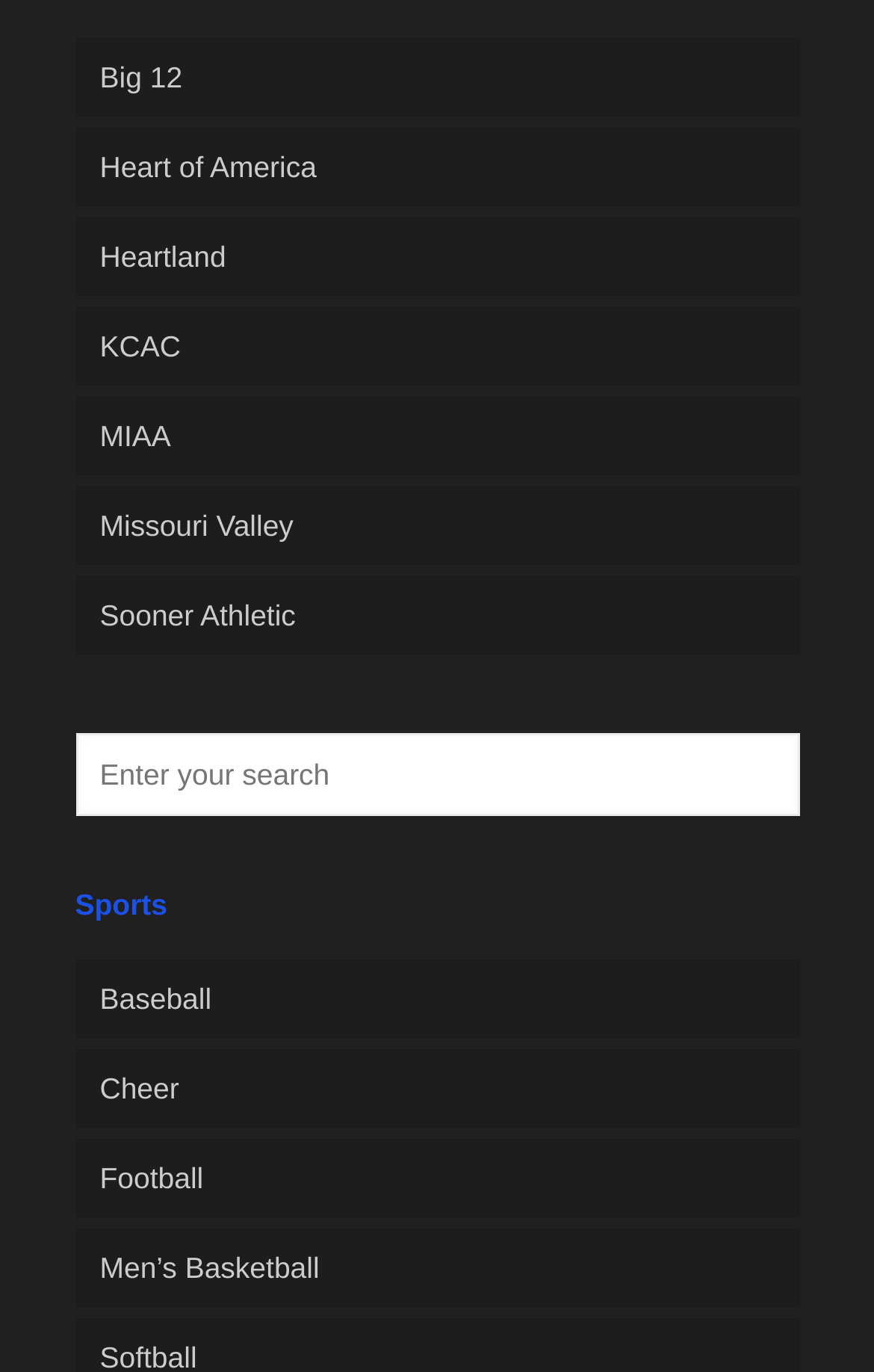Using the information shown in the image, answer the question with as much detail as possible: How many sports are listed?

I counted the number of link elements with sport names, such as 'Baseball', 'Cheer', 'Football', and 'Men’s Basketball', and found that there are 4 sports listed in total.